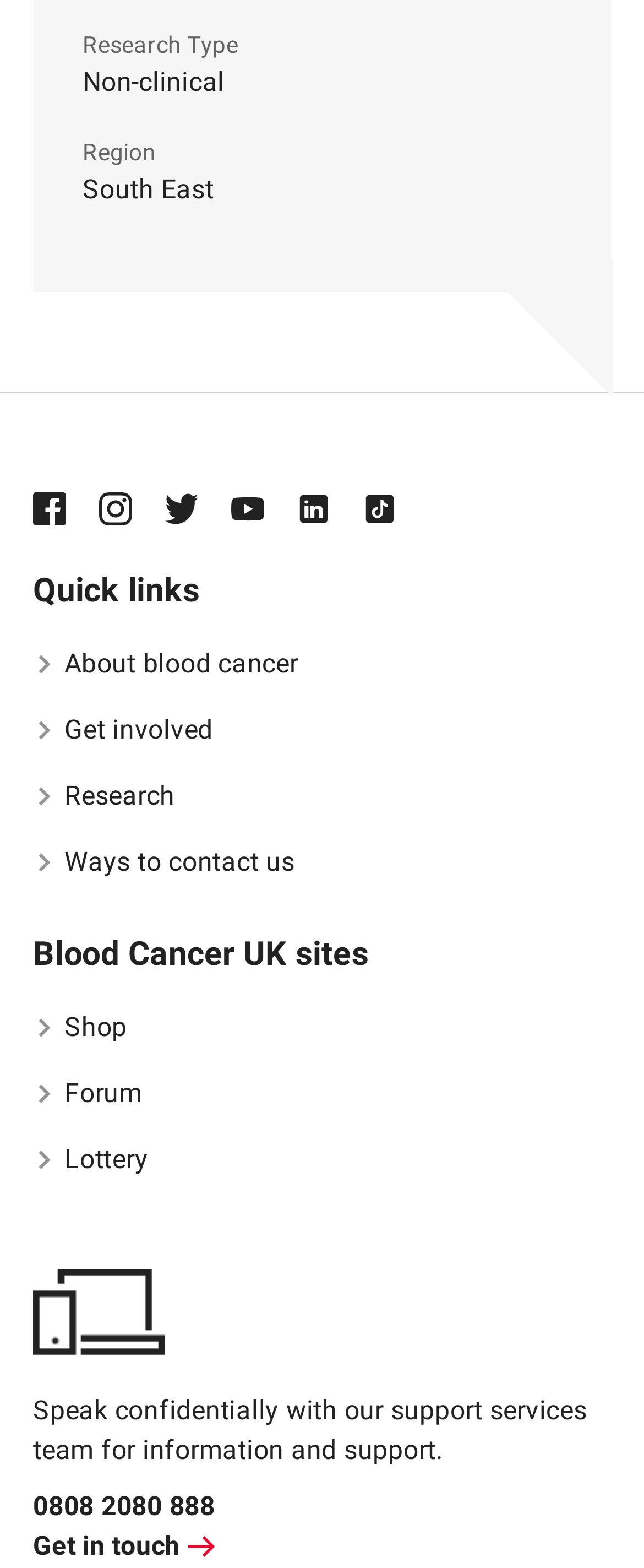Find and indicate the bounding box coordinates of the region you should select to follow the given instruction: "Get in touch with the support services team".

[0.051, 0.974, 0.949, 0.999]